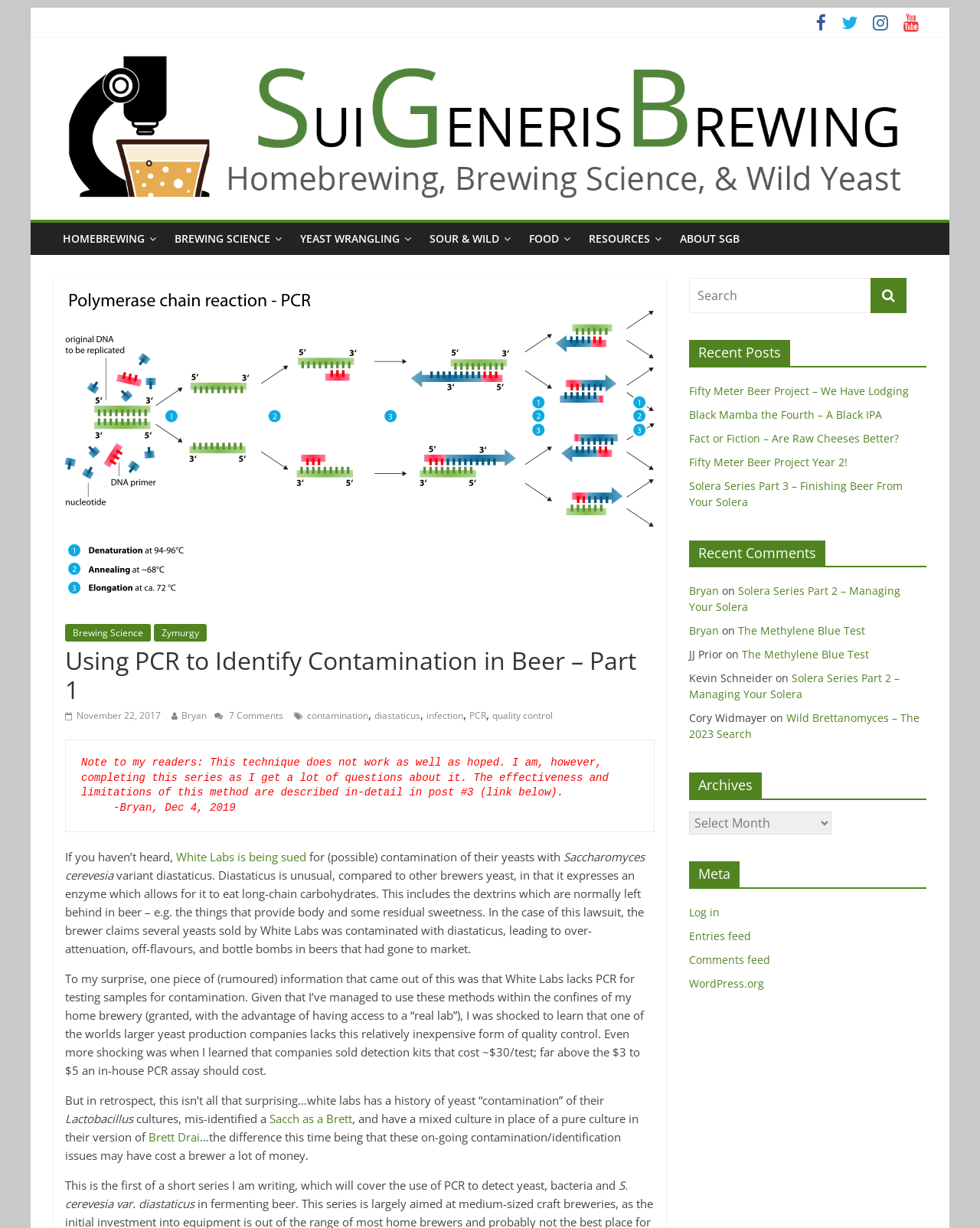Based on the provided description, "Entries feed", find the bounding box of the corresponding UI element in the screenshot.

[0.703, 0.756, 0.766, 0.768]